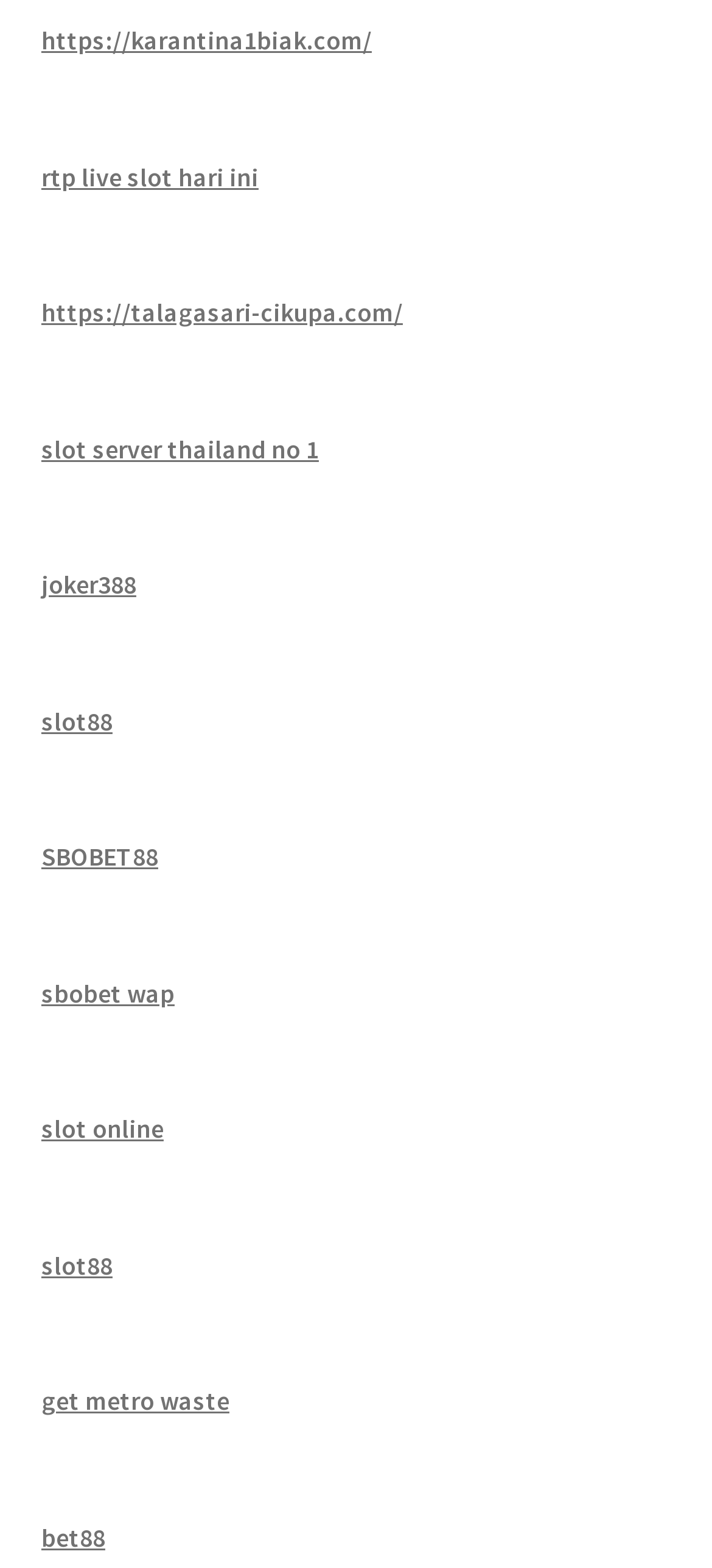Find the bounding box coordinates of the clickable area required to complete the following action: "check rtp live slot hari ini".

[0.058, 0.102, 0.363, 0.123]